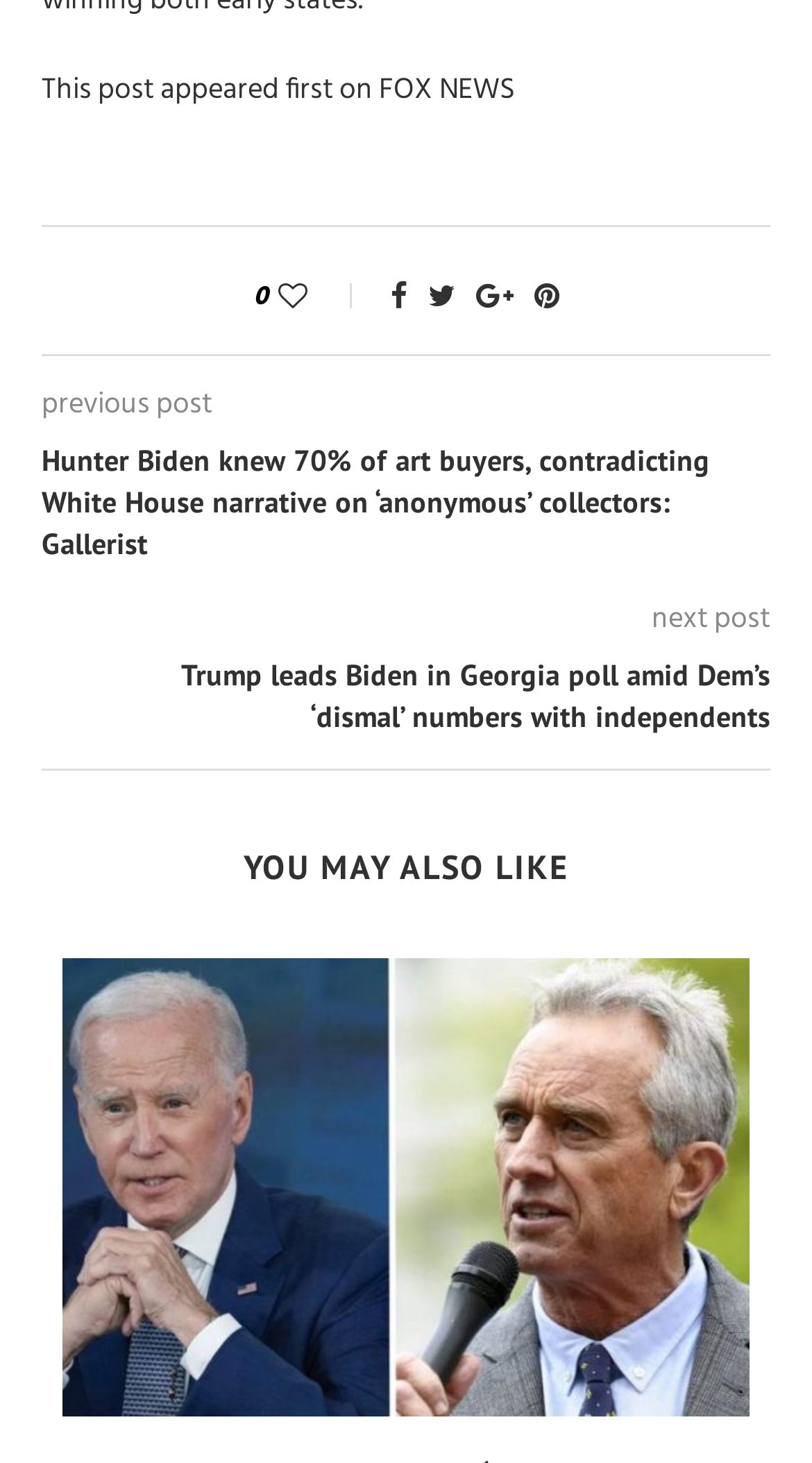Extract the bounding box coordinates for the UI element described as: "parent_node: 0 title="Like"".

[0.342, 0.189, 0.447, 0.221]